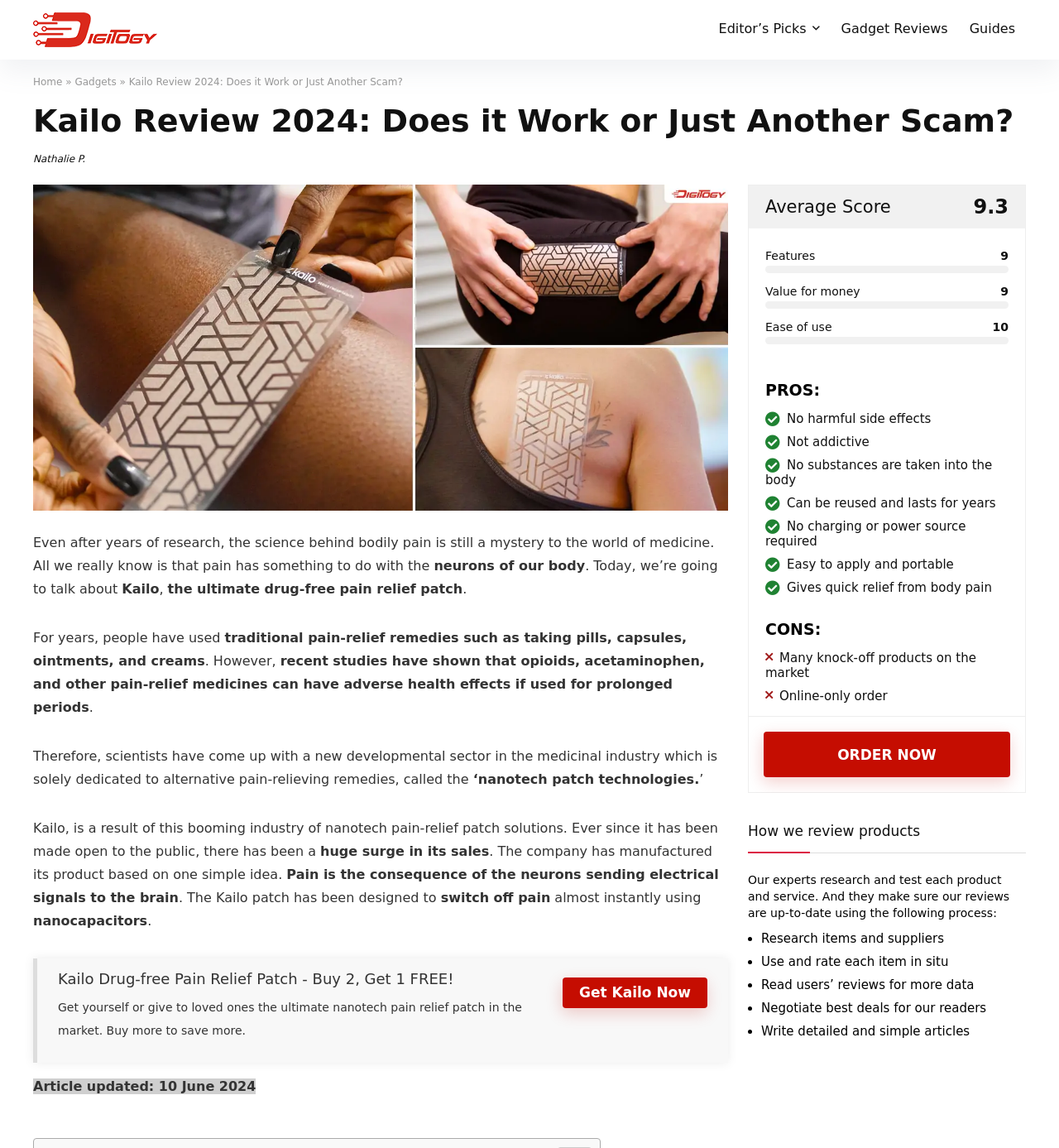What are some pros of the Kailo patch?
Answer the question with as much detail as you can, using the image as a reference.

Some pros of the Kailo patch include no harmful side effects, not being addictive, not taking substances into the body, being reusable and lasting for years, not requiring charging or power source, being easy to apply and portable, and giving quick relief from body pain.